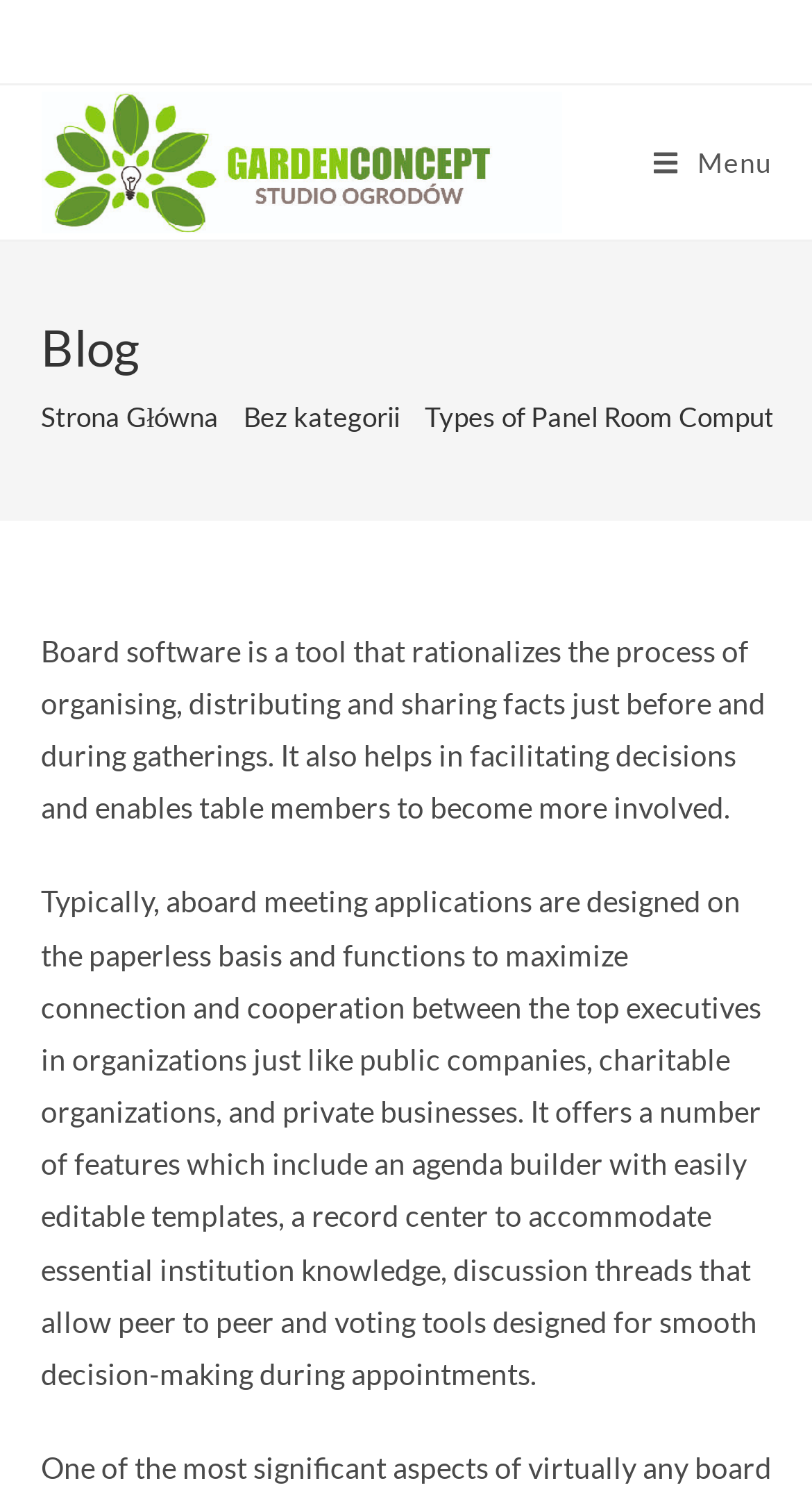Review the image closely and give a comprehensive answer to the question: What type of organizations can use board meeting applications?

According to the webpage, board meeting applications are designed for organizations like public companies, charitable organizations, and private businesses. These applications offer features such as an agenda builder, a record center, discussion threads, and voting tools to maximize connection and cooperation between top executives.